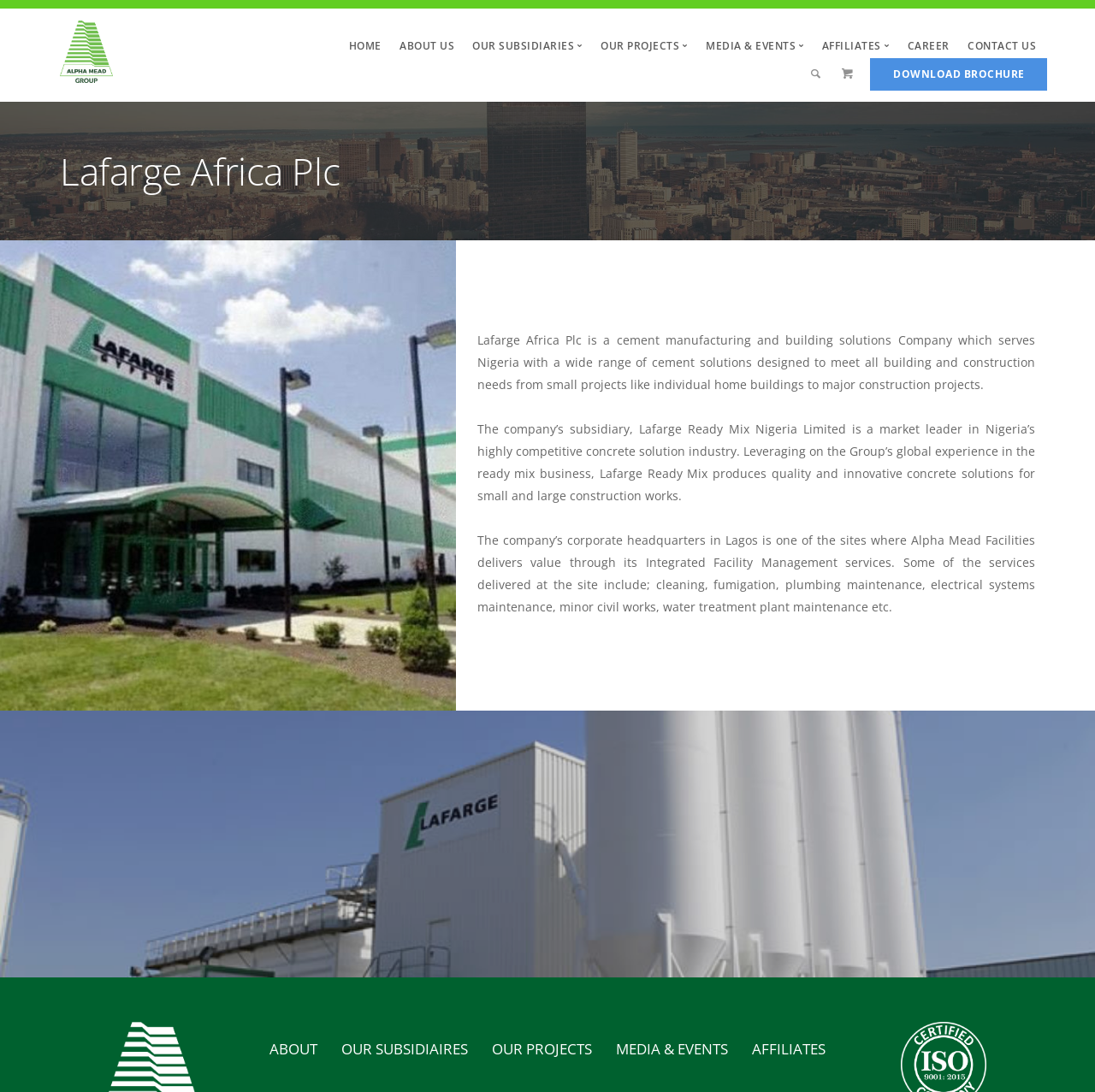Please specify the coordinates of the bounding box for the element that should be clicked to carry out this instruction: "Download brochure". The coordinates must be four float numbers between 0 and 1, formatted as [left, top, right, bottom].

[0.795, 0.053, 0.956, 0.083]